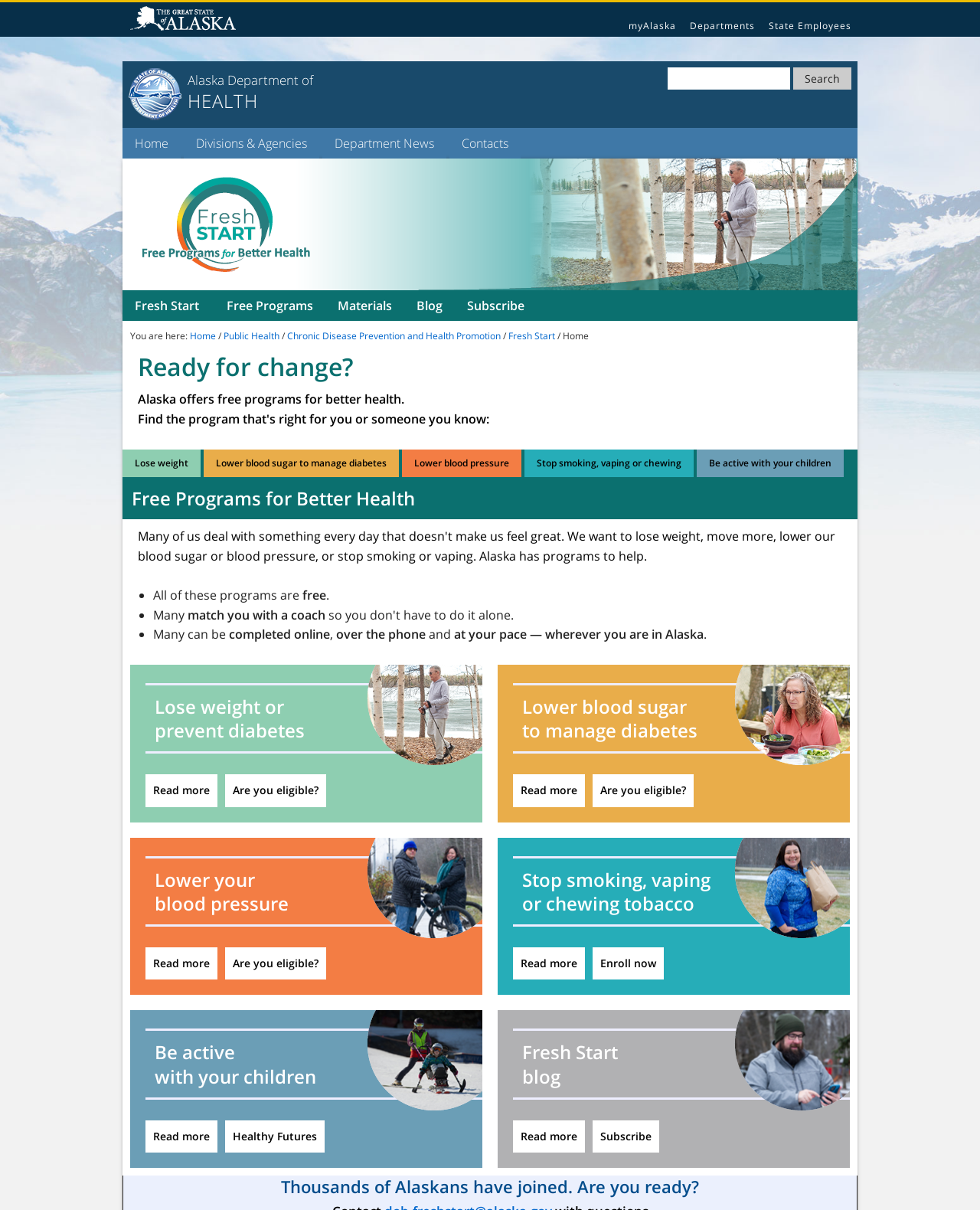What is the name of the program for quitting tobacco?
Using the information from the image, answer the question thoroughly.

I found the answer by examining the image description 'Brenda carries groceries from her car on a snowy day. She enrolled for Alaska's Tobacco Quit Line program to help her quit tobacco.' at coordinates [0.748, 0.692, 0.867, 0.776], which indicates that the program for quitting tobacco is called Alaska's Tobacco Quit Line.